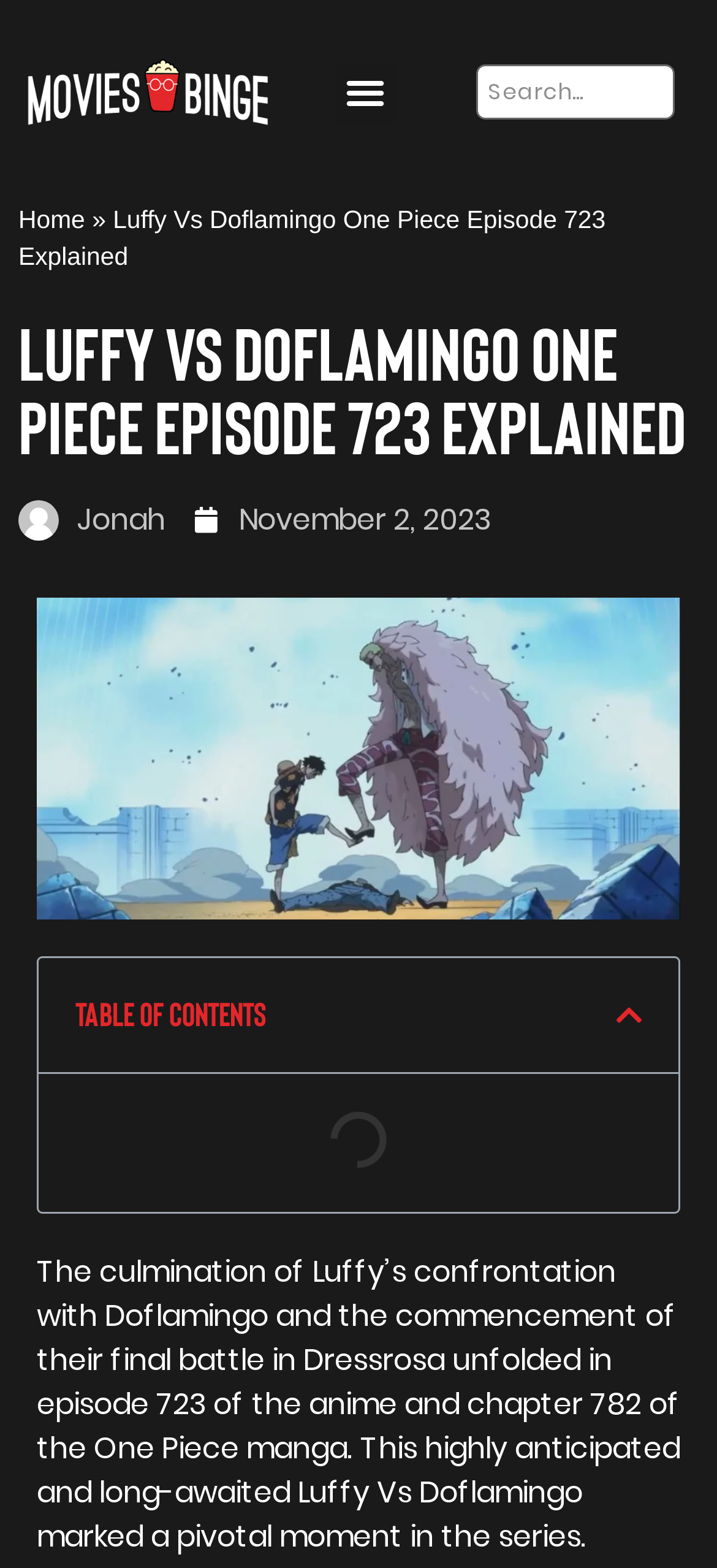Explain in detail what is displayed on the webpage.

The webpage is about an explanation of One Piece Episode 723, specifically the epic battle between Luffy and Donquixote Doflamingo. At the top left, there is a link to the homepage. Next to it, there is a static text "»" and a heading that displays the title of the webpage "Luffy Vs Doflamingo One Piece Episode 723 Explained". 

On the top right, there is a menu toggle button and a search box with a placeholder text "Search...". Below the title, there is a link to the author "Jonah Jonah" accompanied by a small image of Jonah. Next to it, there is a link displaying the date "November 2, 2023". 

A large image of Luffy vs Doflamingo takes up most of the middle section of the webpage. Below the image, there is a heading "Table of Contents" with a button to close it on the right side. 

The main content of the webpage starts below the table of contents heading, with a paragraph of text that summarizes the episode, explaining that it marks a pivotal moment in the series as Luffy confronts Doflamingo in Dressrosa.